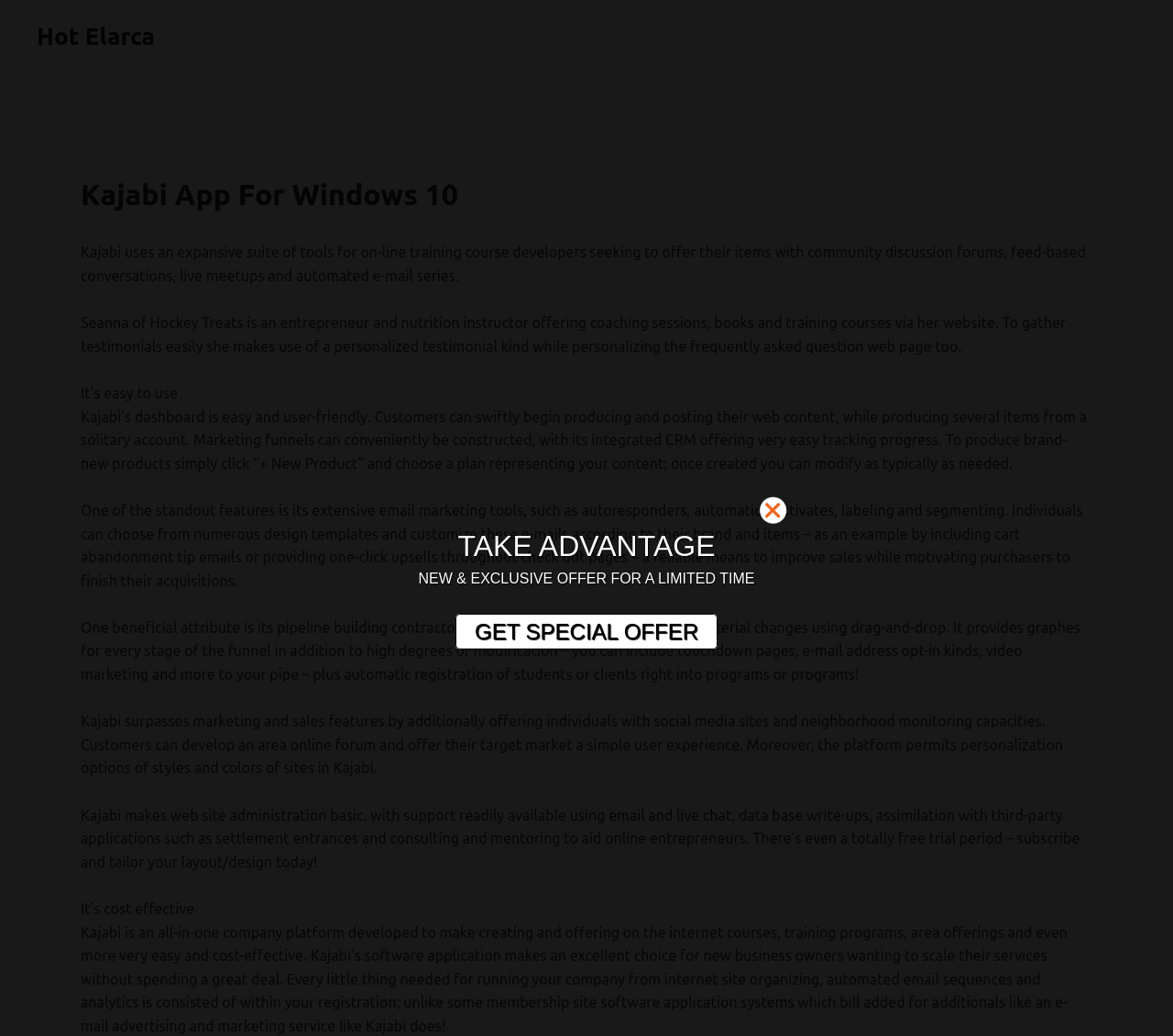Please give a succinct answer using a single word or phrase:
What is the advantage of Kajabi's email marketing tools?

Autoresponders, automation triggers